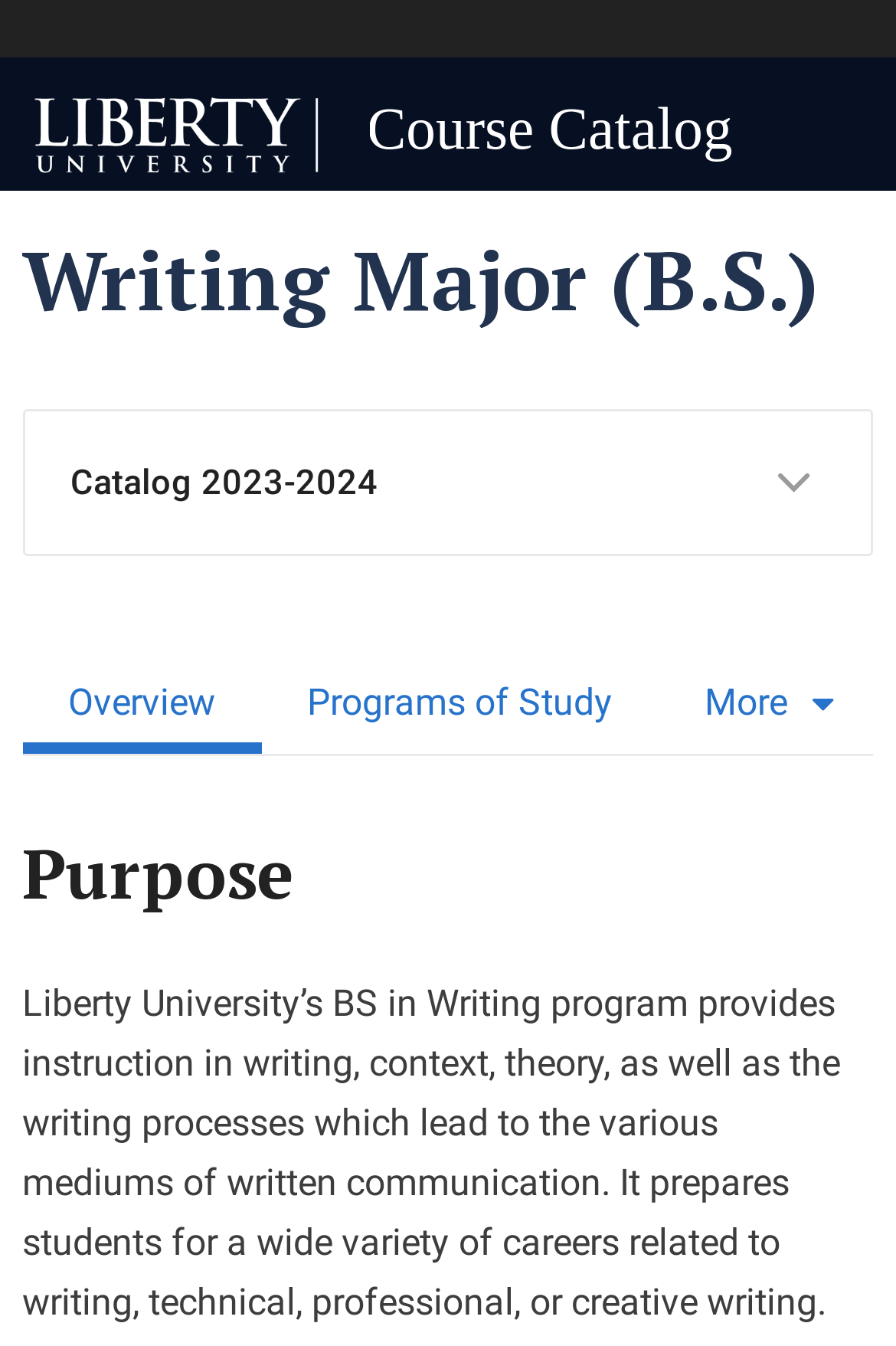Find the bounding box coordinates for the UI element that matches this description: "Catalog 2023-2024".

[0.025, 0.304, 0.975, 0.413]